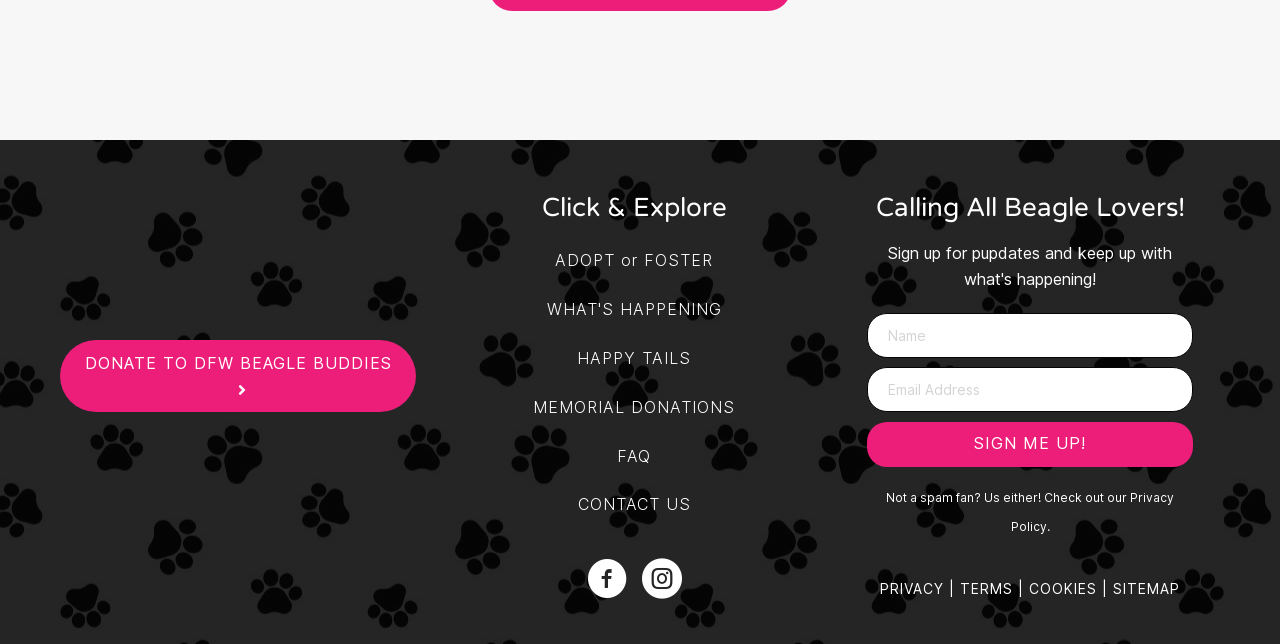From the element description Happy Tails, predict the bounding box coordinates of the UI element. The coordinates must be specified in the format (top-left x, top-left y, bottom-right x, bottom-right y) and should be within the 0 to 1 range.

[0.451, 0.54, 0.54, 0.571]